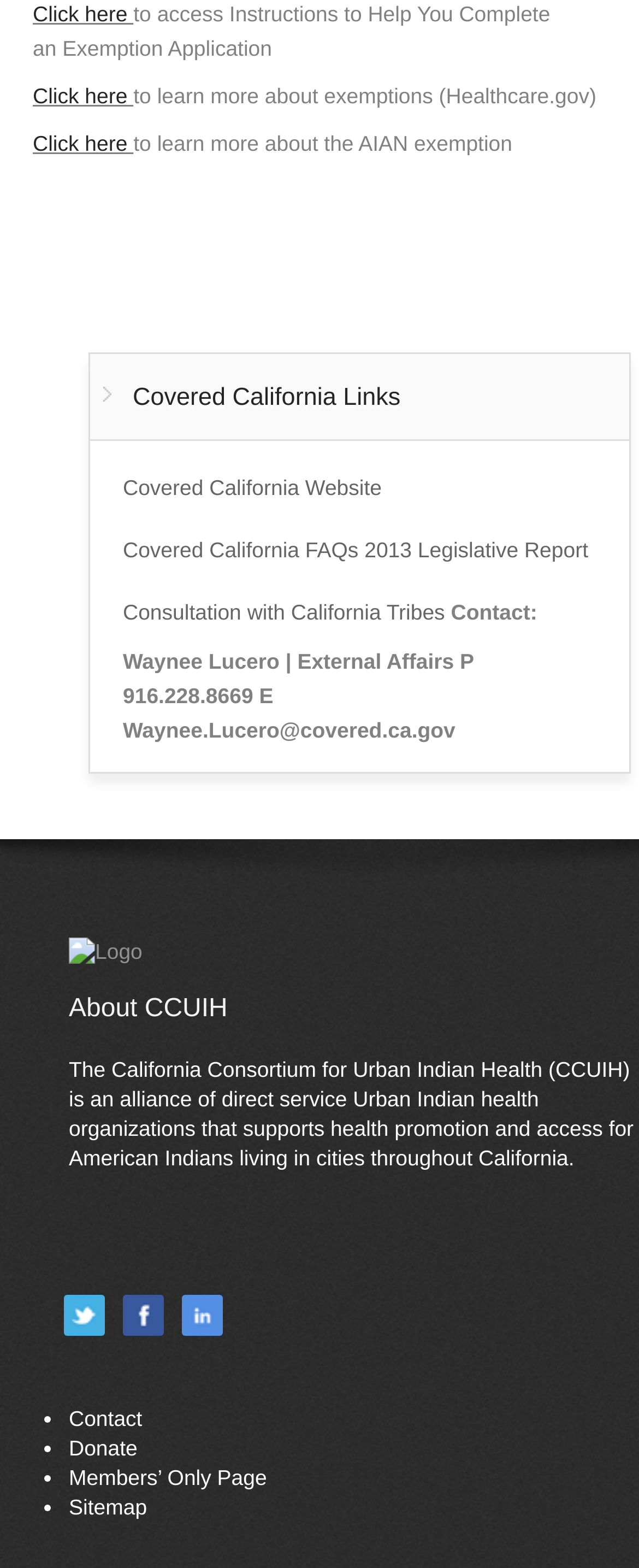Find the bounding box of the UI element described as follows: "Members’ Only Page".

[0.108, 0.935, 0.418, 0.95]